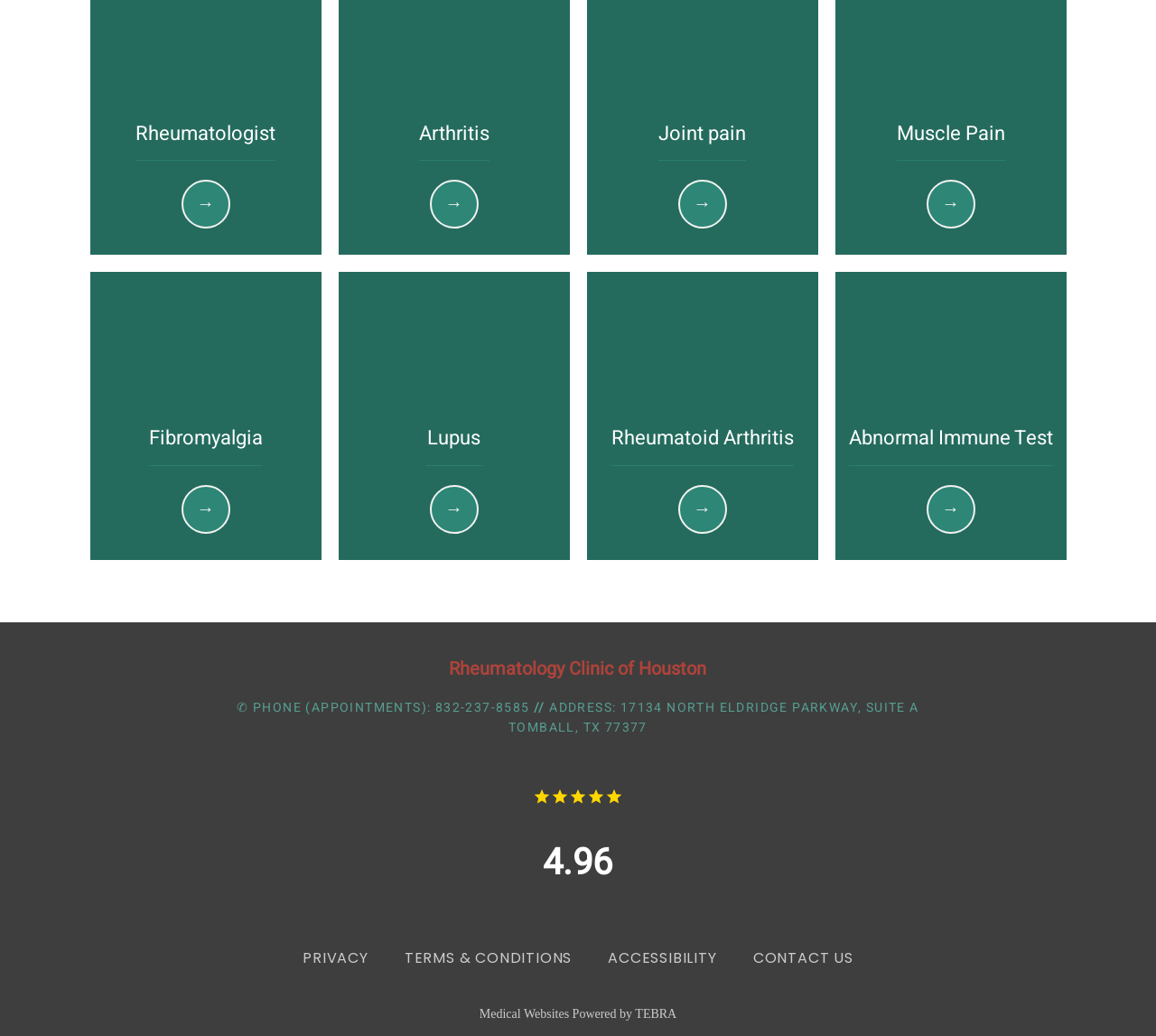Please pinpoint the bounding box coordinates for the region I should click to adhere to this instruction: "Click on Rheumatologist".

[0.117, 0.109, 0.238, 0.149]